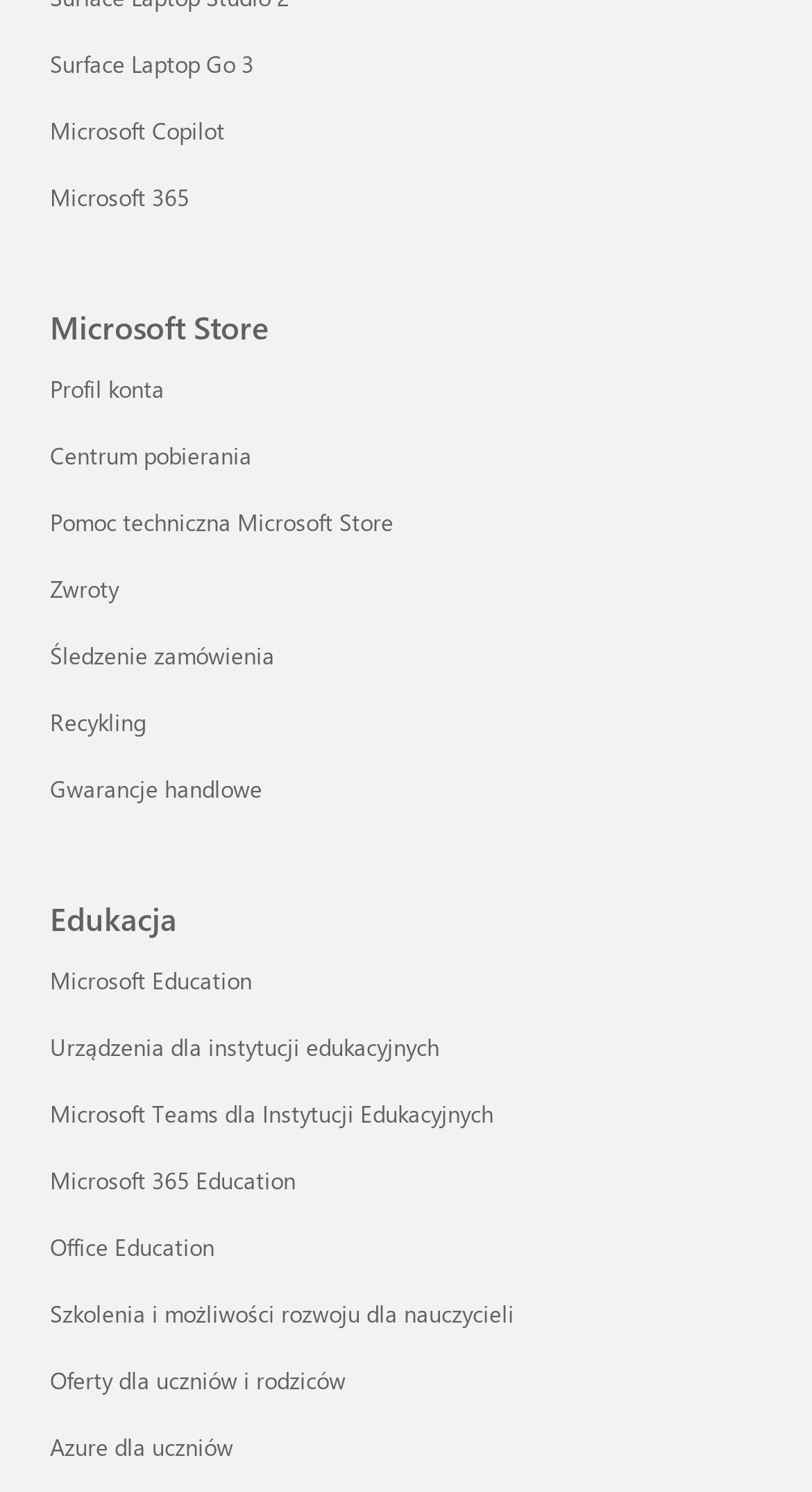What type of devices are available for educational institutions?
Based on the image, give a one-word or short phrase answer.

Urządzenia dla instytucji edukacyjnych